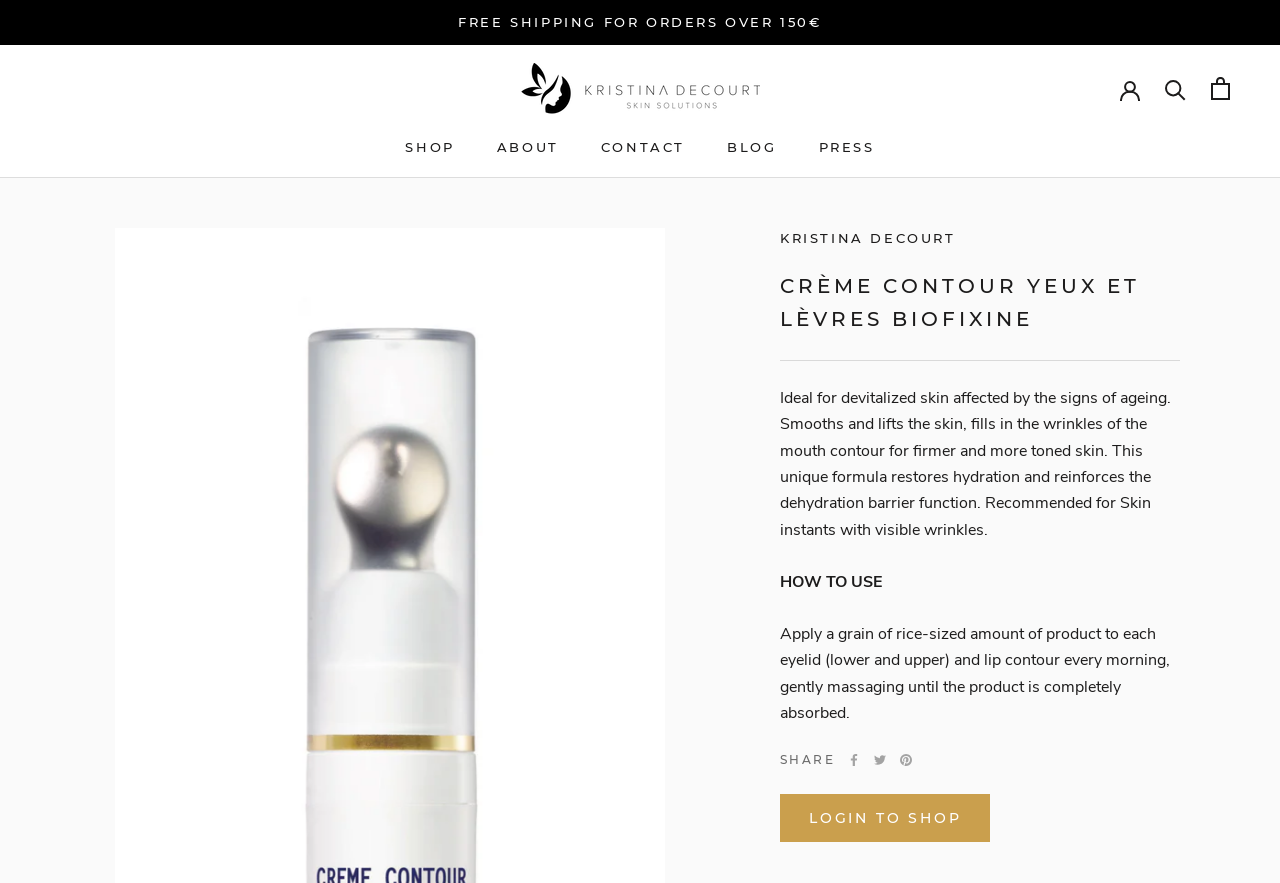Provide the bounding box coordinates in the format (top-left x, top-left y, bottom-right x, bottom-right y). All values are floating point numbers between 0 and 1. Determine the bounding box coordinate of the UI element described as: alt="Kristina Decourt Skin Solutions"

[0.406, 0.072, 0.594, 0.13]